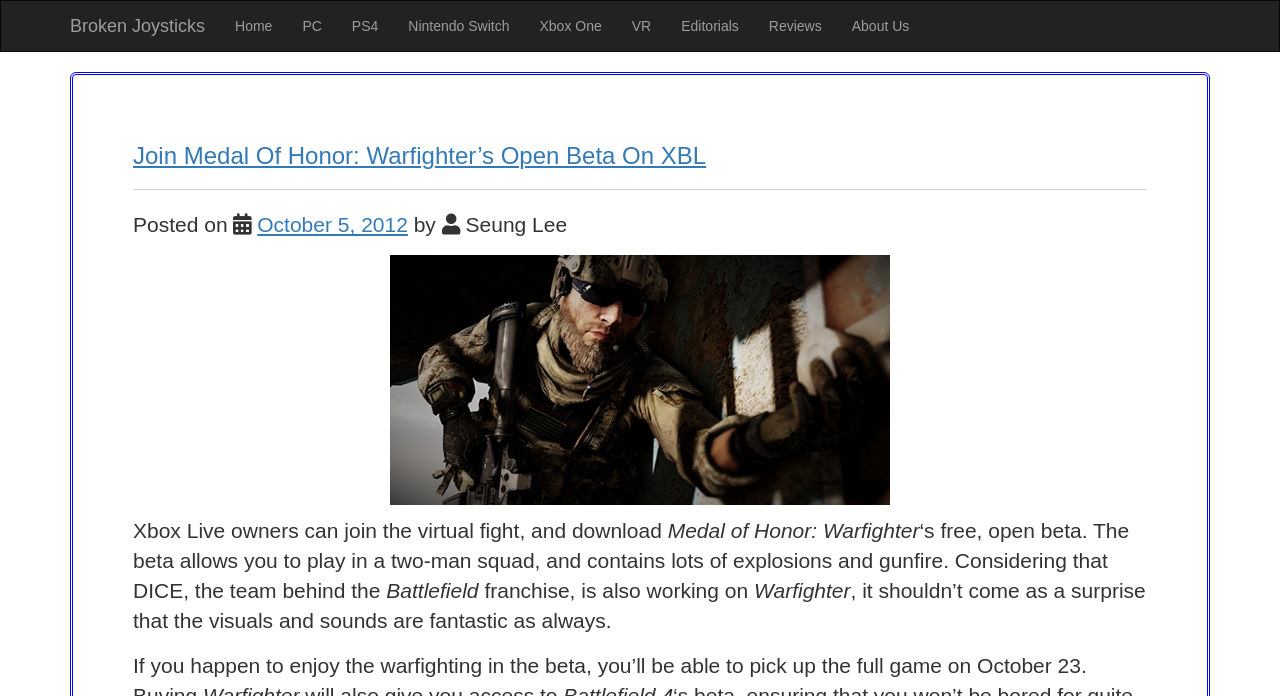Locate the bounding box coordinates for the element described below: "Editorials". The coordinates must be four float values between 0 and 1, formatted as [left, top, right, bottom].

[0.52, 0.001, 0.589, 0.073]